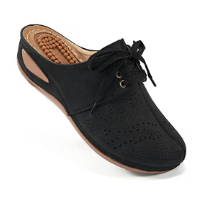What type of outfits can the Ecetana mules be paired with?
Based on the image, answer the question in a detailed manner.

The caption states that the Ecetana mules are versatile enough to pair with various outfits, from casual jeans to summer dresses, indicating that they can be paired with a range of outfits, including casual jeans and summer dresses.